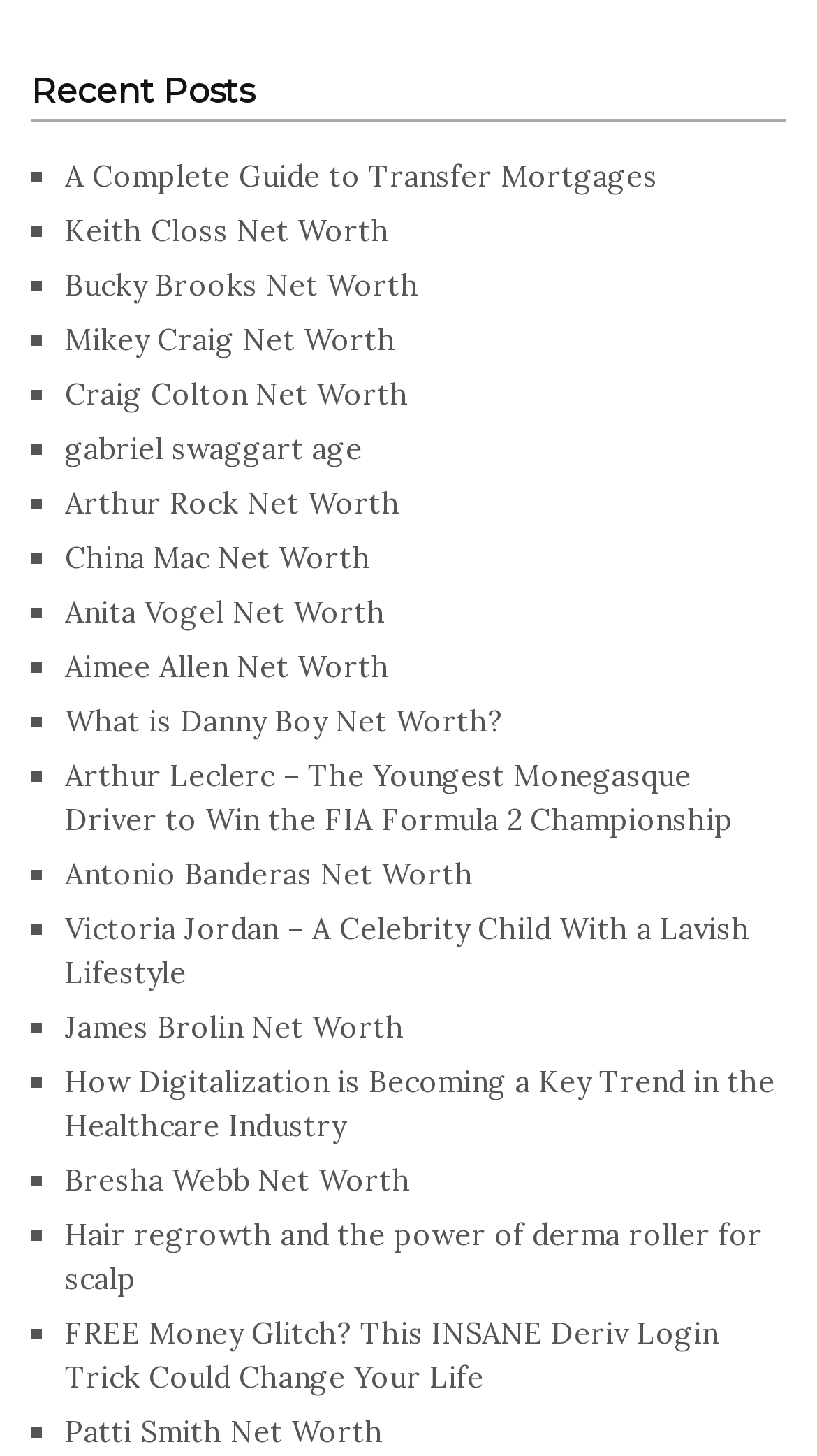What is the vertical position of the link 'Keith Closs Net Worth'?
Answer with a single word or short phrase according to what you see in the image.

Above 'Bucky Brooks Net Worth'